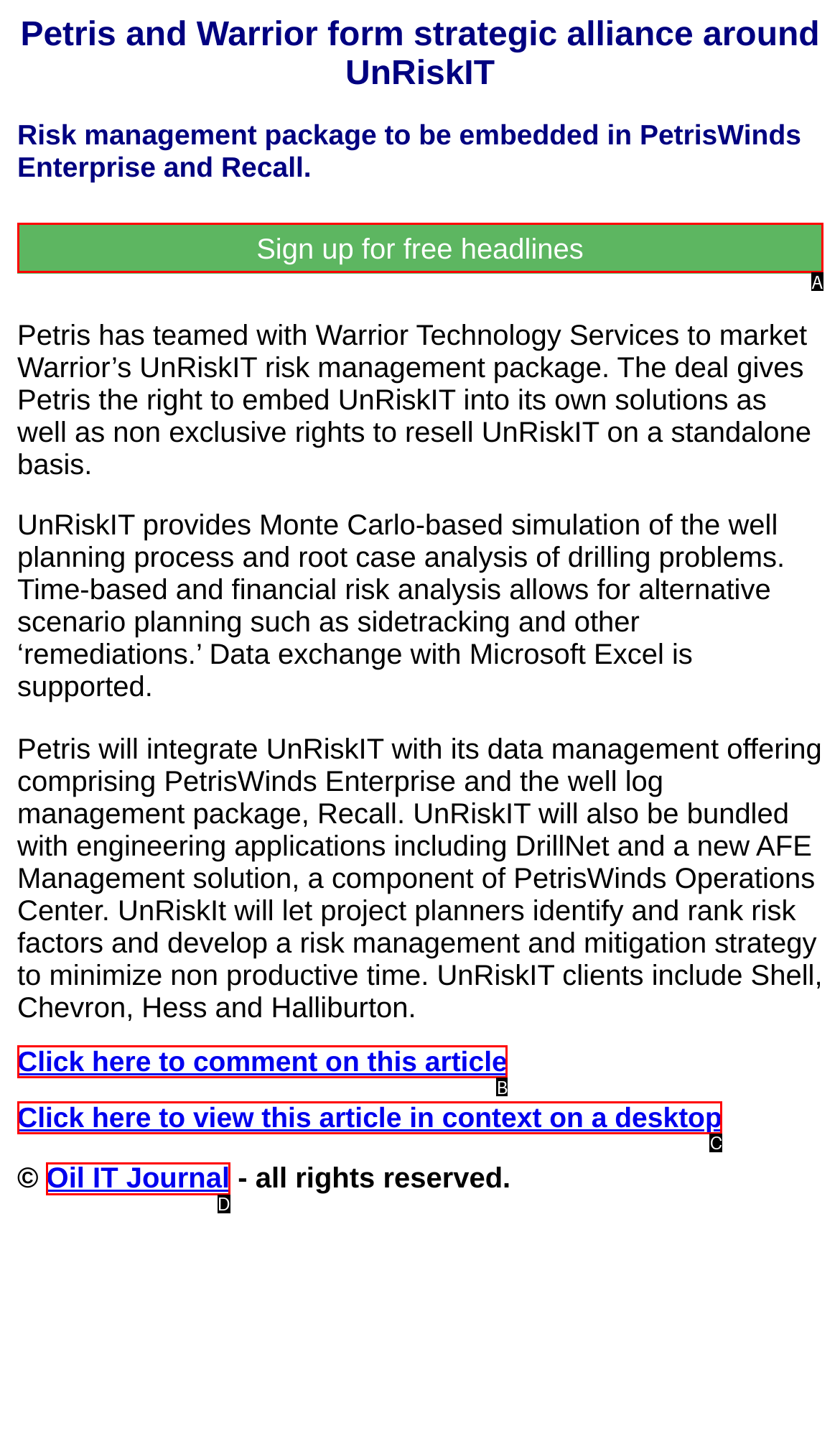Given the description: FFN, identify the corresponding option. Answer with the letter of the appropriate option directly.

None